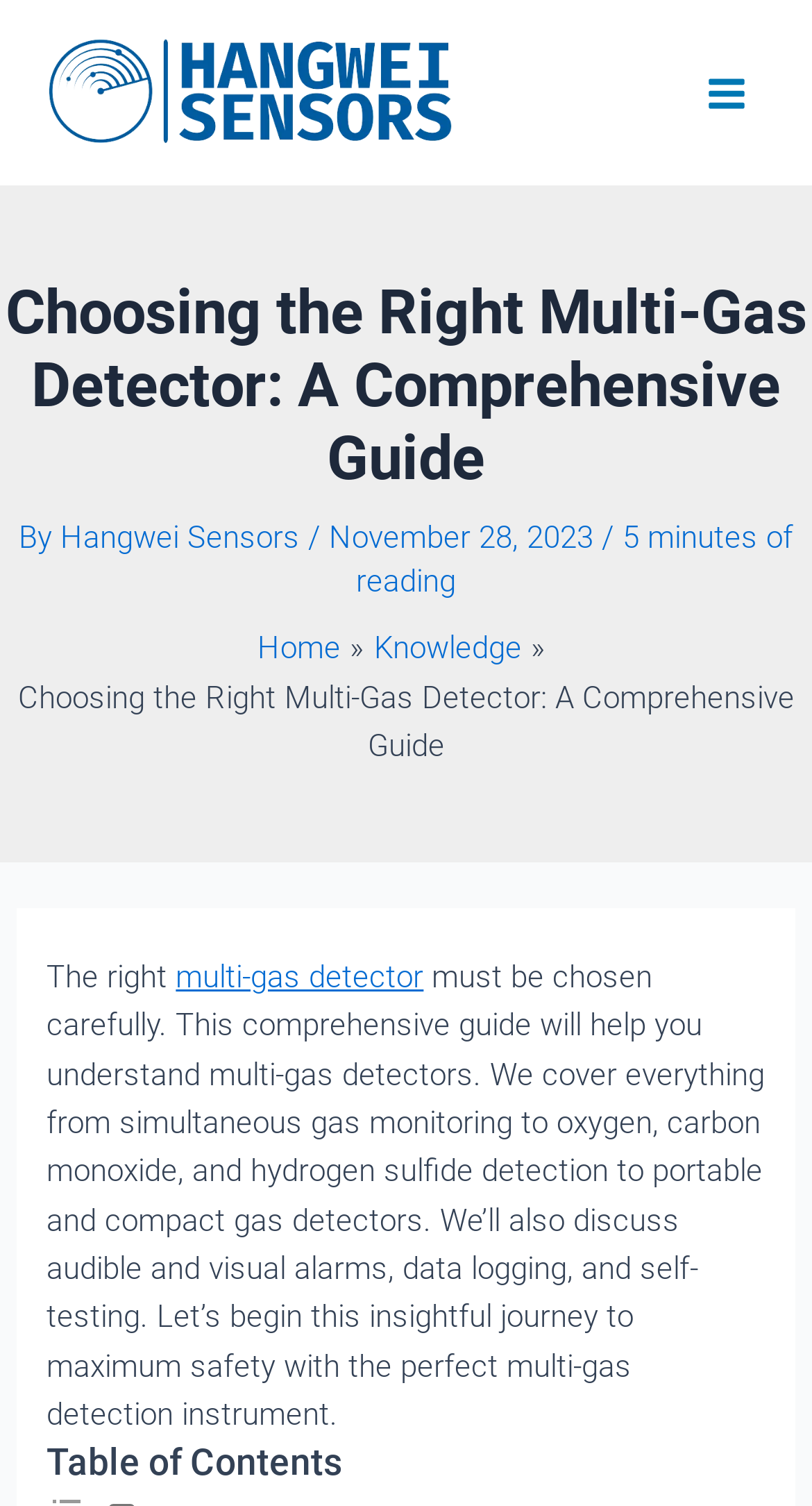Offer a thorough description of the webpage.

The webpage is a comprehensive guide to choosing the right multi-gas detector. At the top left corner, there is a logo of a gas detectors supplier, Hangwei, which is also a clickable link. Next to the logo, there is a main menu button. 

The title of the webpage, "Choosing the Right Multi-Gas Detector: A Comprehensive Guide", is prominently displayed in the middle of the top section. Below the title, there is a byline indicating that the article is written by Hangwei Sensors, dated November 28, 2023, and estimated to take 5 minutes to read.

Below the byline, there is a navigation section with breadcrumbs, showing the path from the home page to the knowledge section and finally to this specific guide. 

The main content of the webpage starts with a brief introduction, which summarizes the importance of choosing the right multi-gas detector and the topics that will be covered in the guide, including simultaneous gas monitoring, oxygen, carbon monoxide, and hydrogen sulfide detection, portable and compact gas detectors, audible and visual alarms, data logging, and self-testing. 

Finally, there is a "Table of Contents" section, which suggests that the guide is organized into sections or chapters for easy navigation.